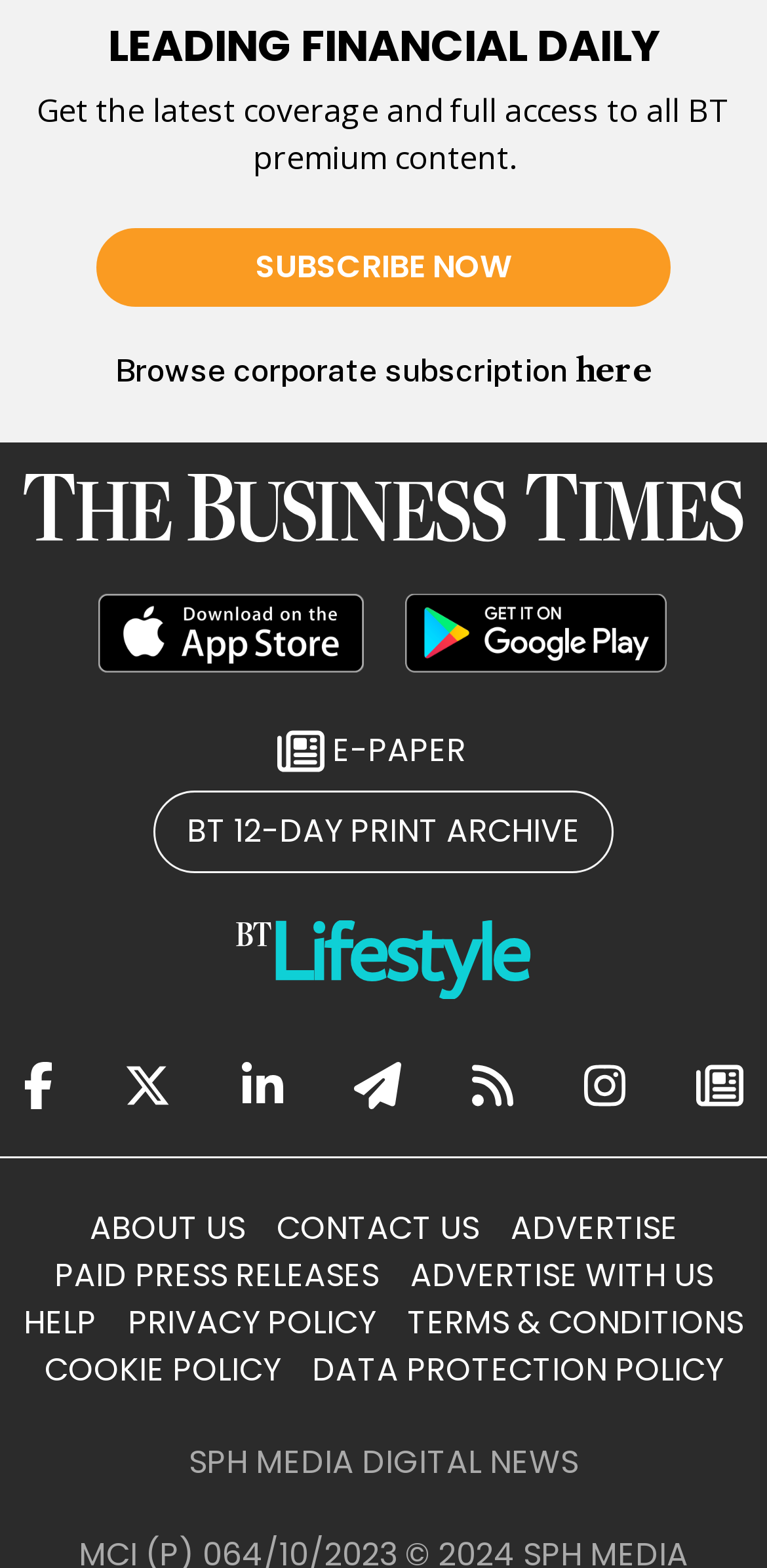Can you give a detailed response to the following question using the information from the image? What is the name of the section that provides lifestyle content?

I found the answer by looking at the link with the text 'BT Lifestyle' which is accompanied by an image, indicating that it is a section of the newspaper.